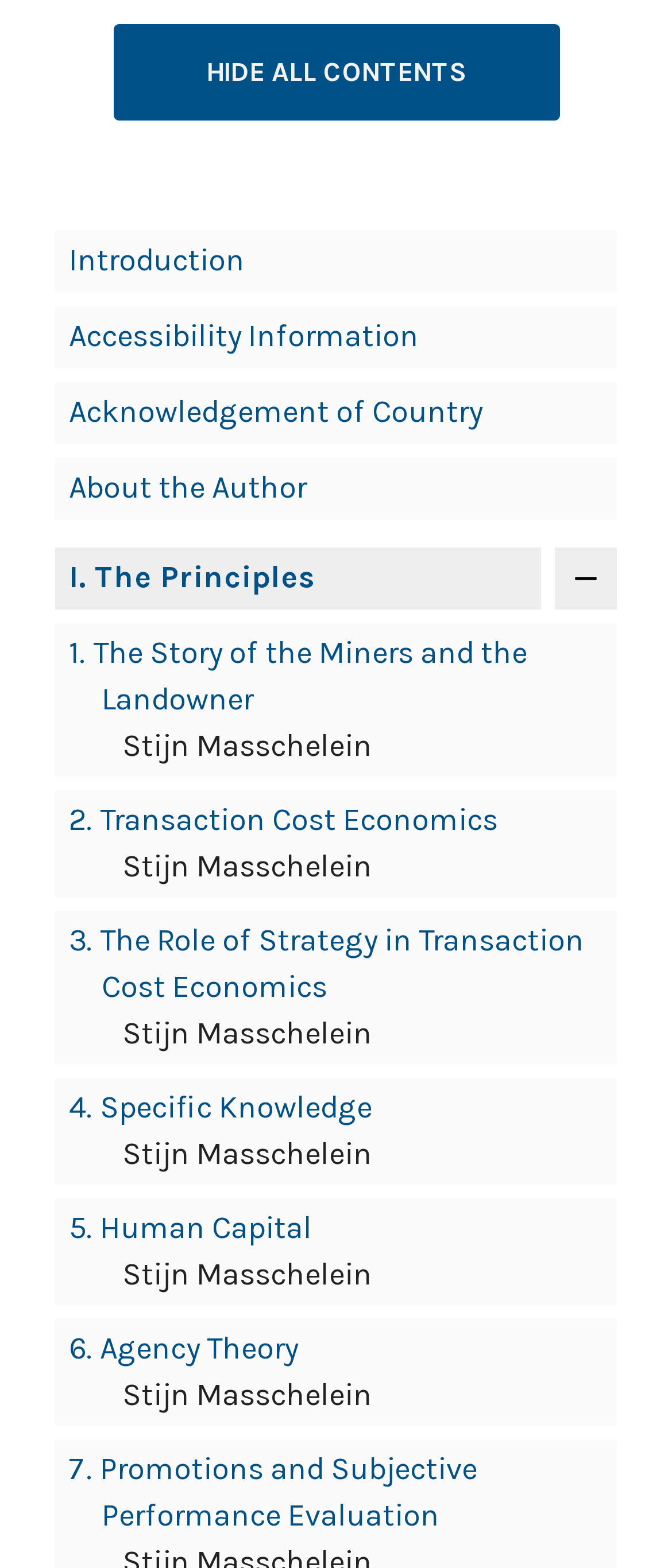Locate the bounding box coordinates of the element to click to perform the following action: 'View '7. Promotions and Subjective Performance Evaluation''. The coordinates should be given as four float values between 0 and 1, in the form of [left, top, right, bottom].

[0.103, 0.924, 0.71, 0.978]